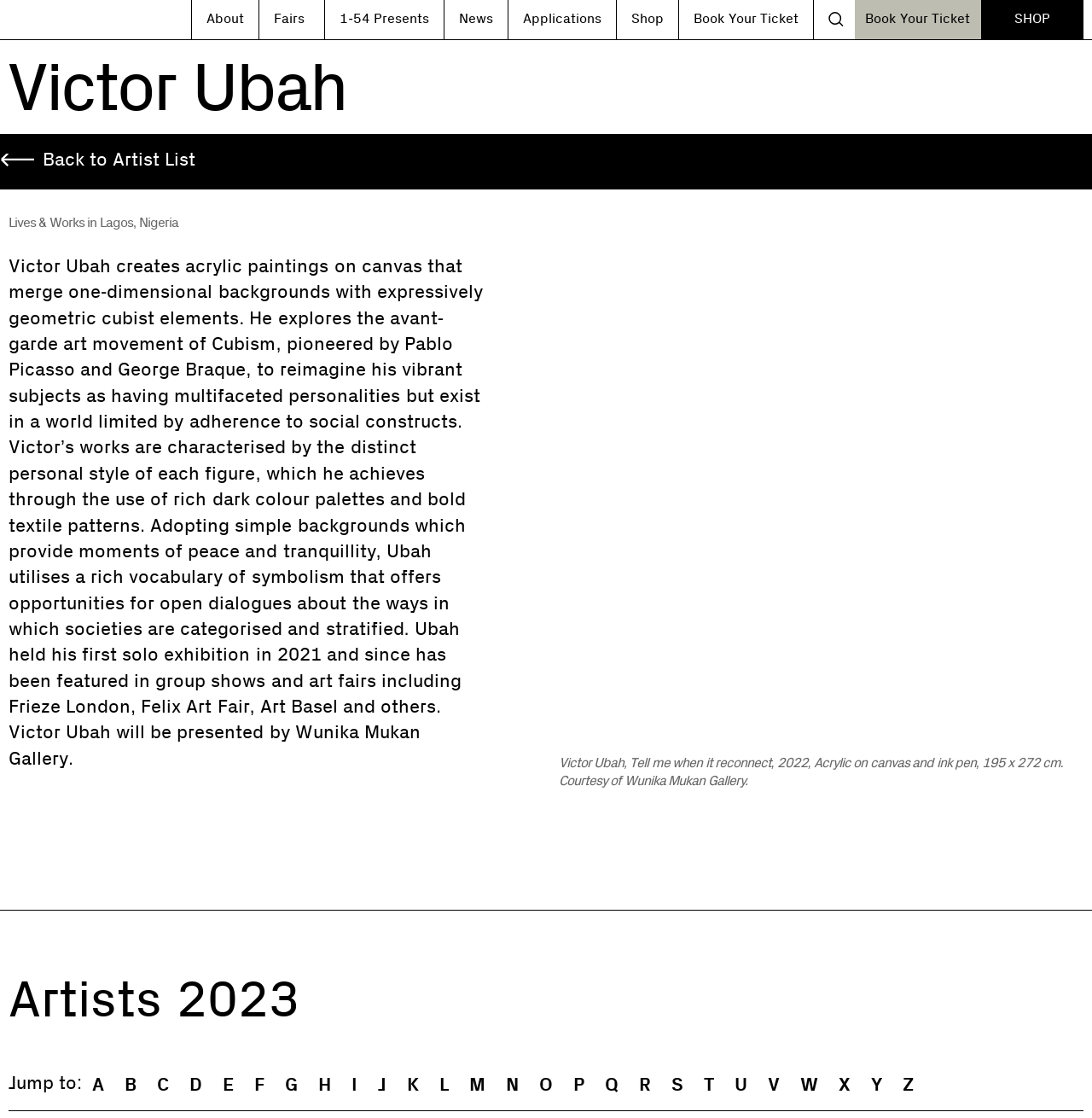Predict the bounding box of the UI element that fits this description: "Back to Artist List".

[0.0, 0.135, 0.179, 0.152]